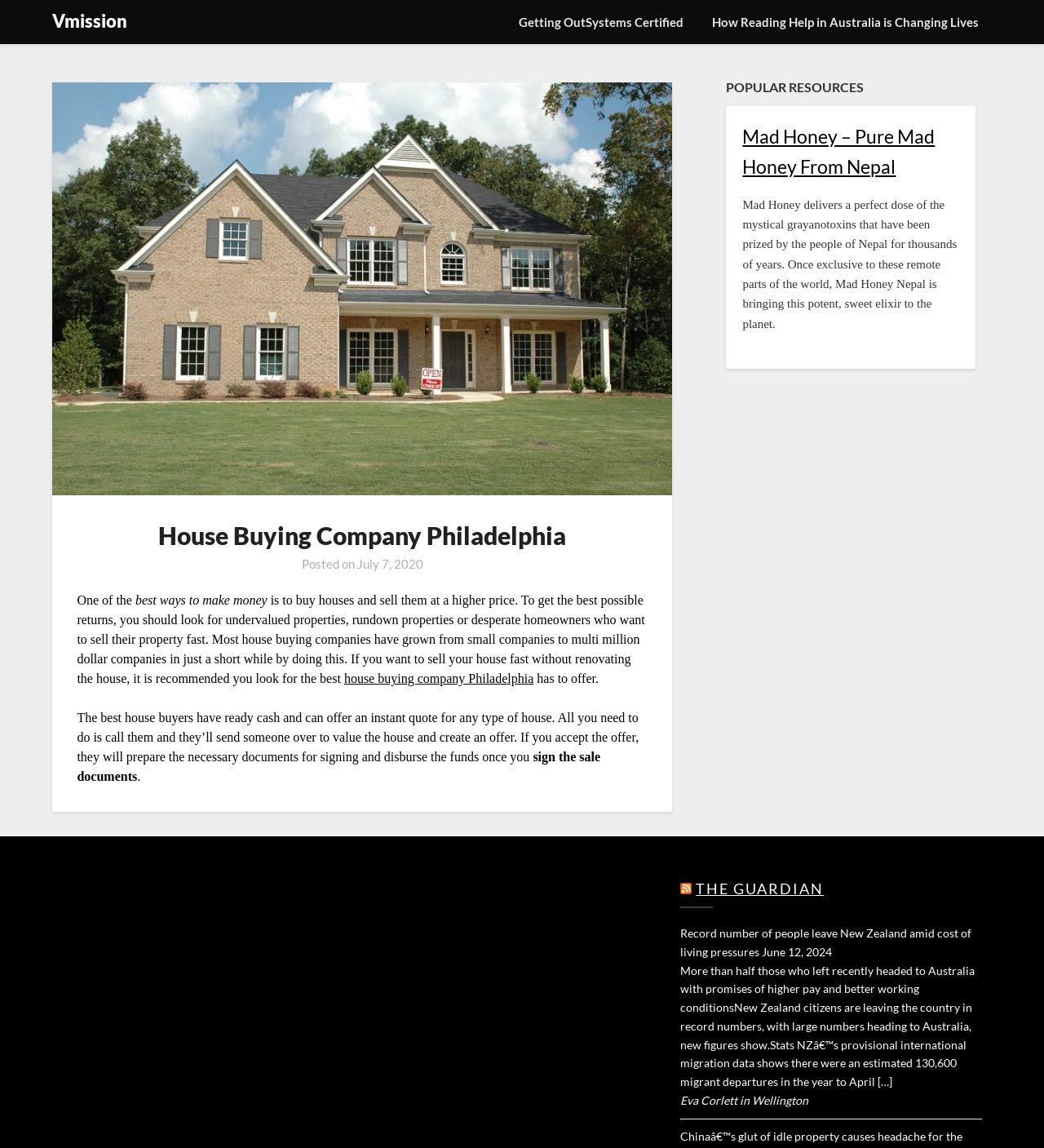What is the name of the honey mentioned in the webpage?
Using the image as a reference, deliver a detailed and thorough answer to the question.

The name of the honey mentioned in the webpage is Mad Honey, which is described as a potent, sweet elixir from Nepal. This information can be obtained from the section titled 'POPULAR RESOURCES', where Mad Honey is mentioned as a product.